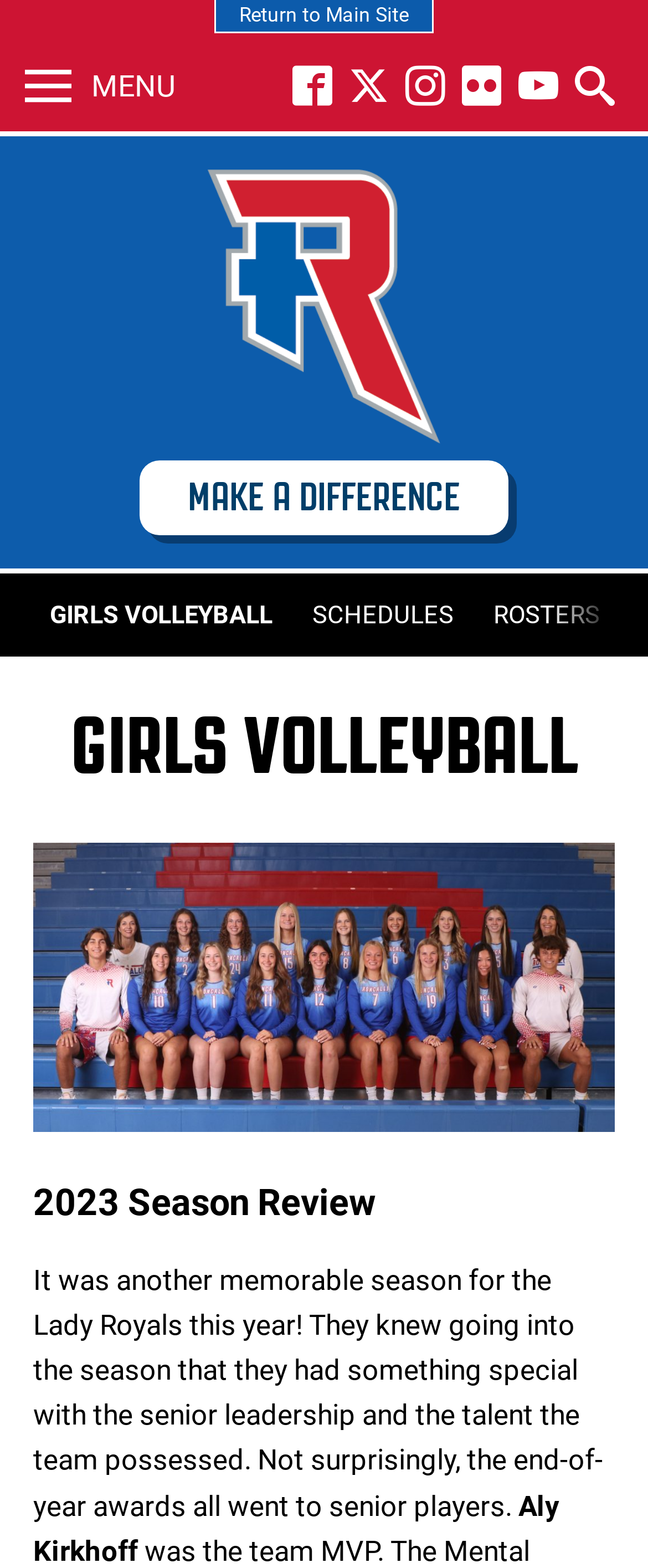Please find the bounding box for the UI component described as follows: "Make a Difference".

[0.216, 0.293, 0.784, 0.342]